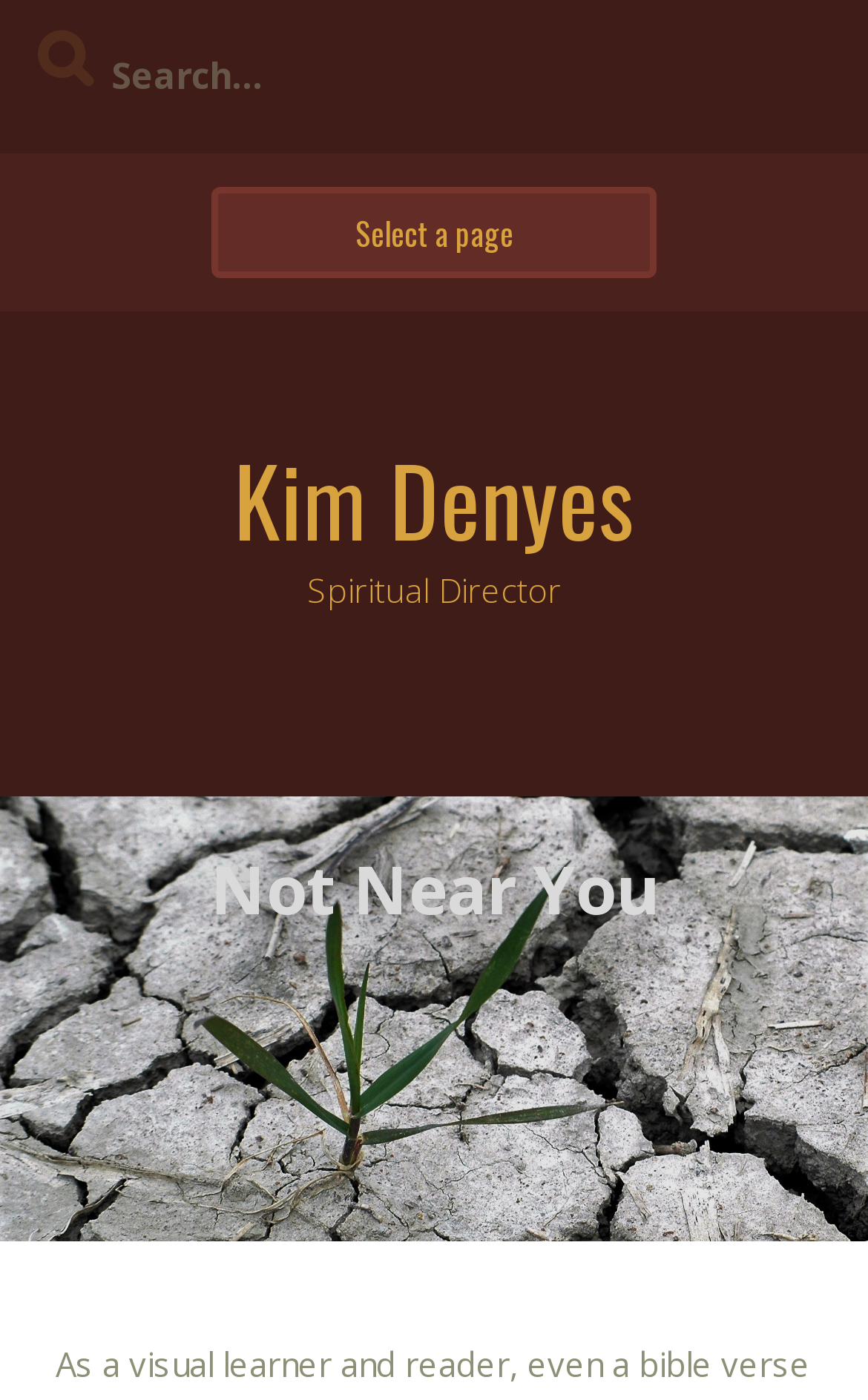Given the description "name="s" placeholder="Search…" title="Search for:"", determine the bounding box of the corresponding UI element.

[0.0, 0.0, 1.0, 0.11]